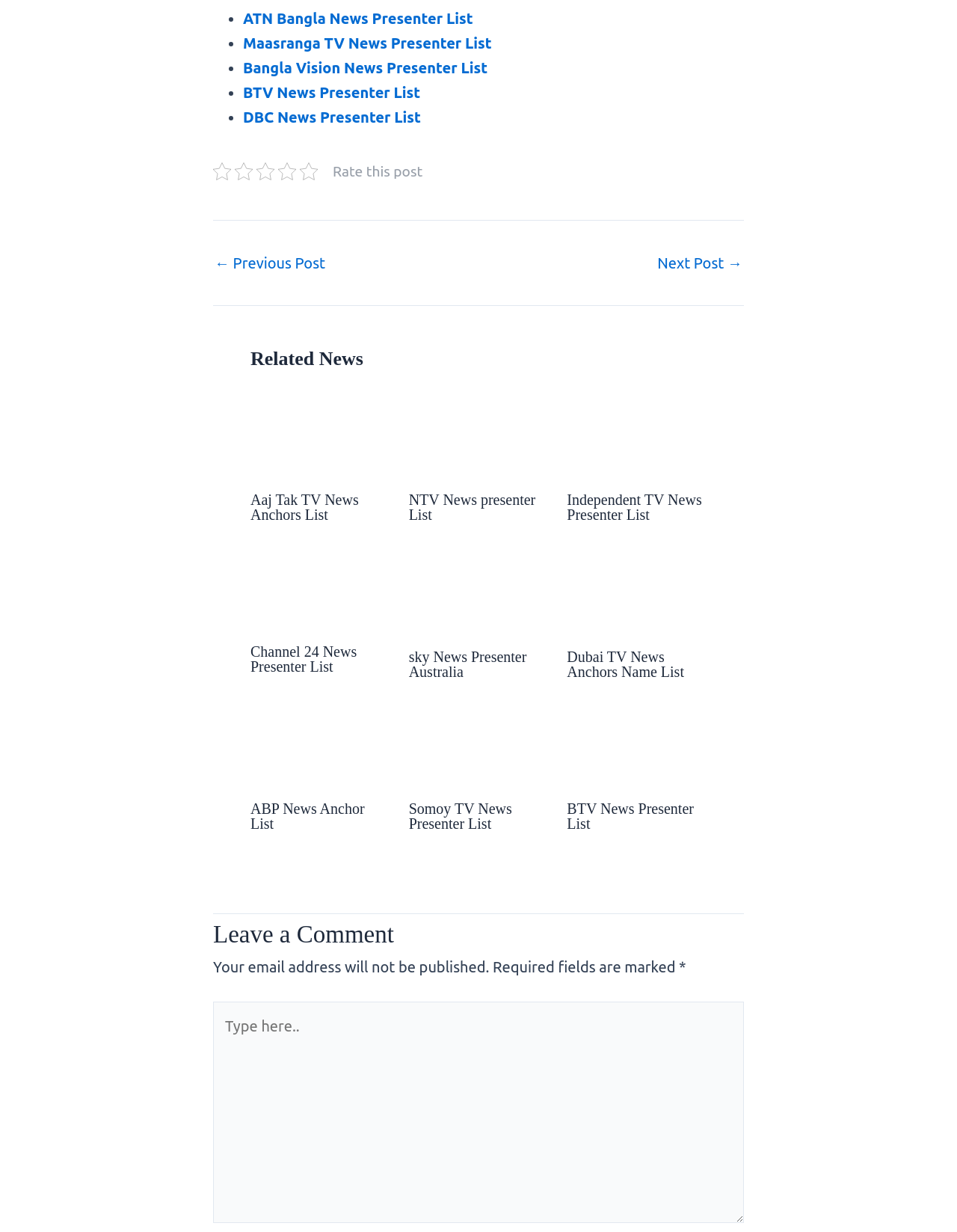Please provide the bounding box coordinates for the UI element as described: "← Previous Post". The coordinates must be four floats between 0 and 1, represented as [left, top, right, bottom].

[0.224, 0.207, 0.34, 0.22]